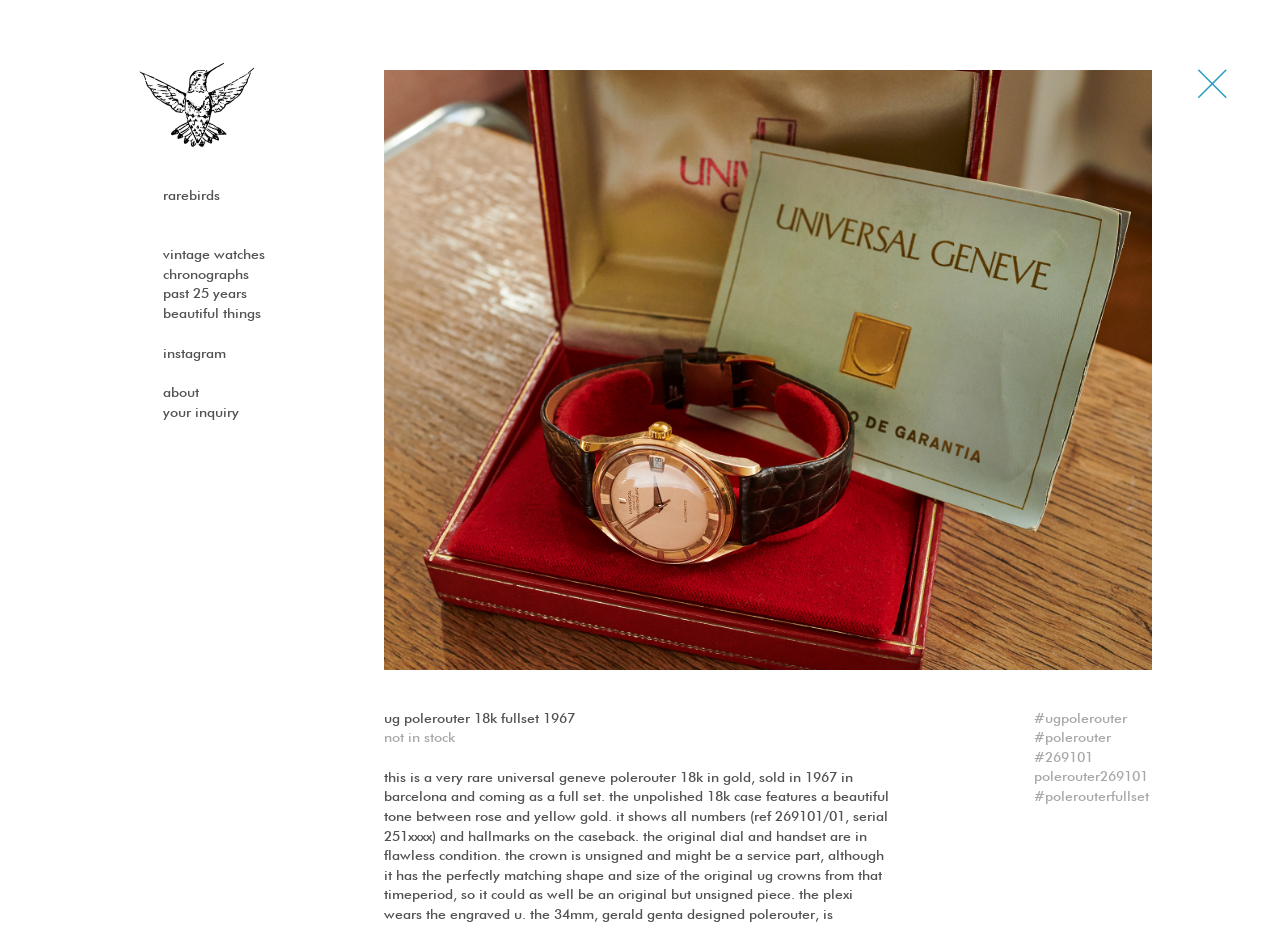Is the watch in stock?
Refer to the screenshot and answer in one word or phrase.

No